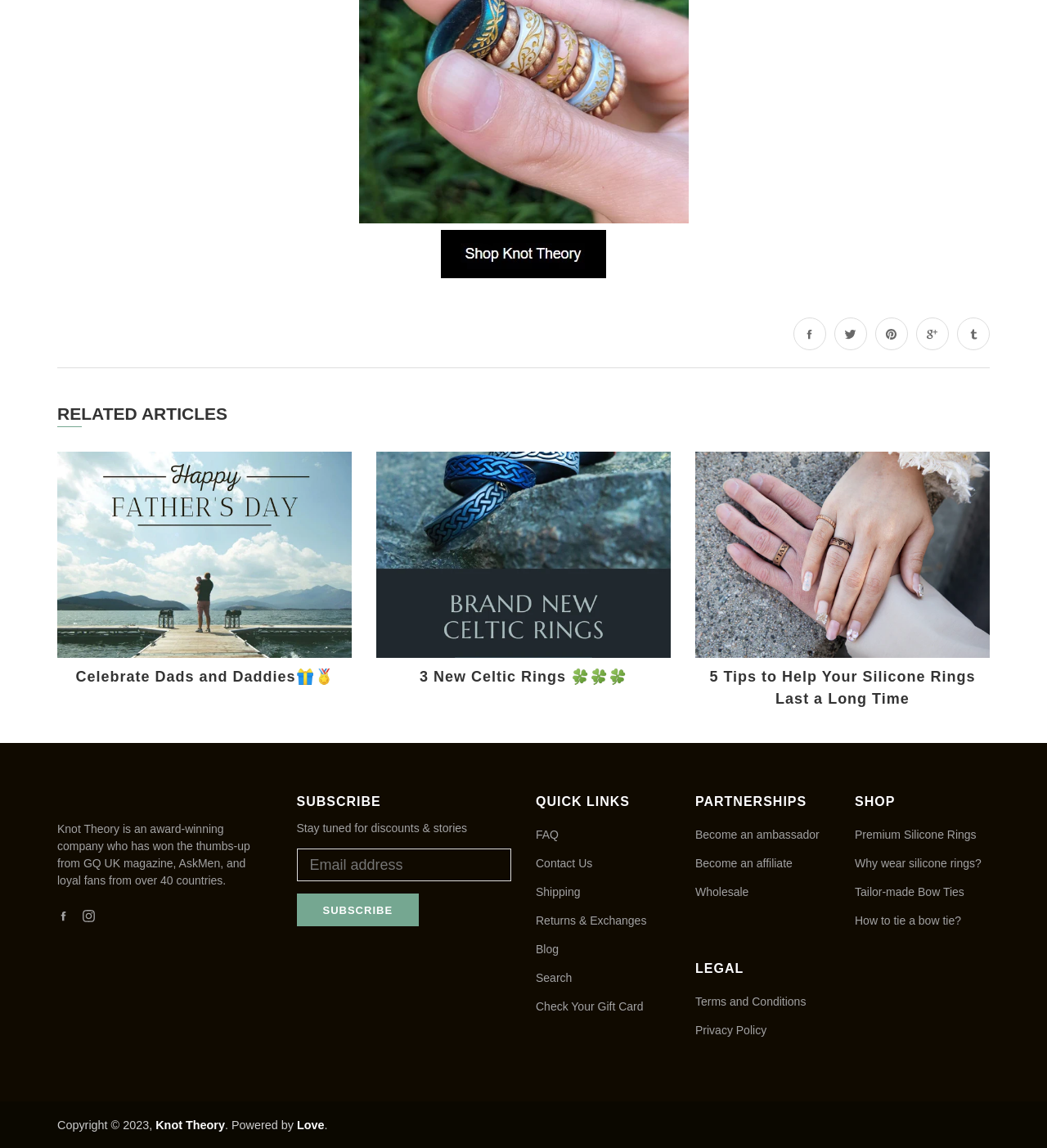From the webpage screenshot, predict the bounding box of the UI element that matches this description: "parent_node: SUBSCRIBE name="EMAIL" placeholder="Email address"".

[0.283, 0.739, 0.488, 0.768]